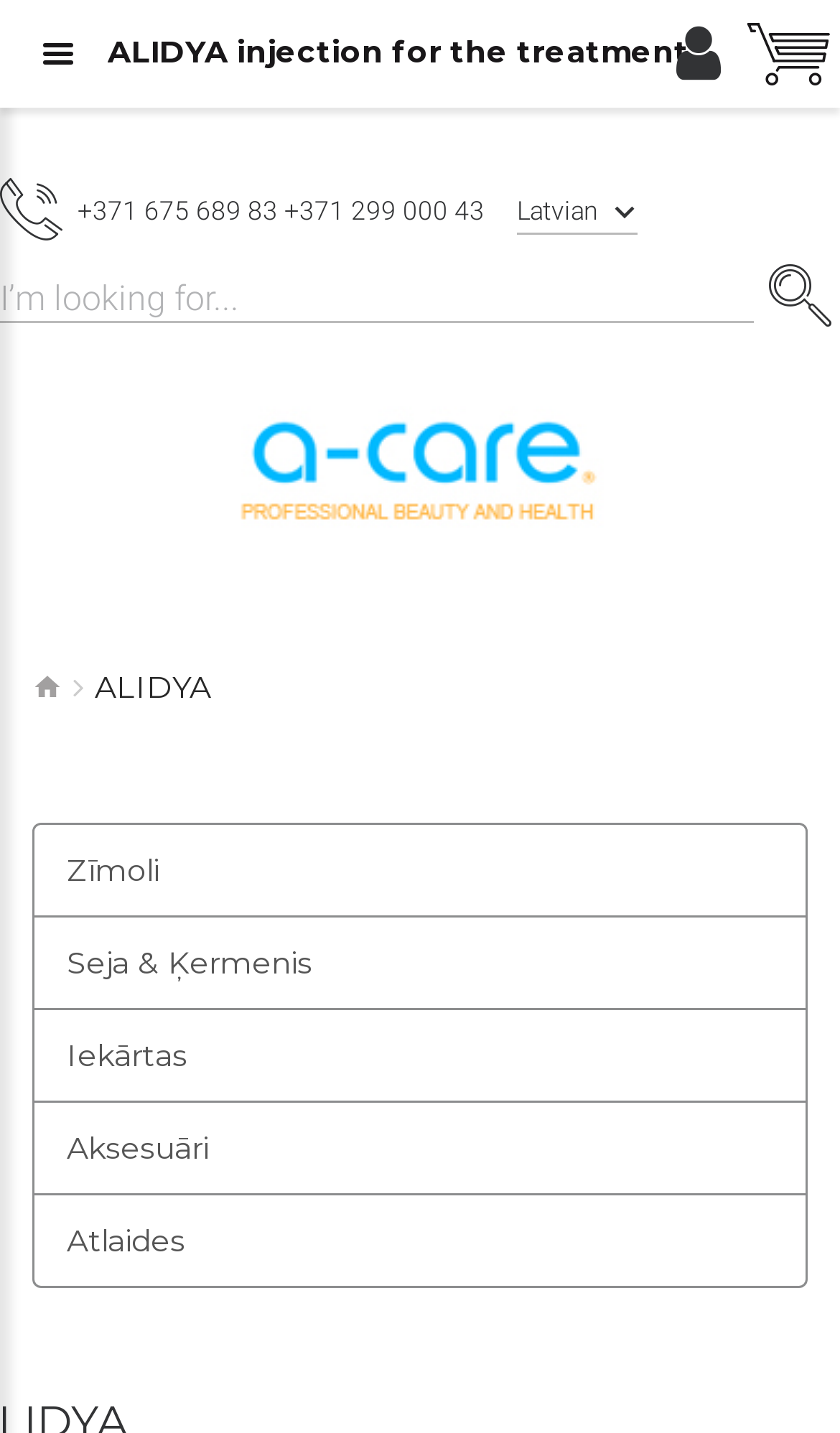Please find the bounding box coordinates of the clickable region needed to complete the following instruction: "Click on the Latvian language link". The bounding box coordinates must consist of four float numbers between 0 and 1, i.e., [left, top, right, bottom].

[0.615, 0.137, 0.721, 0.158]